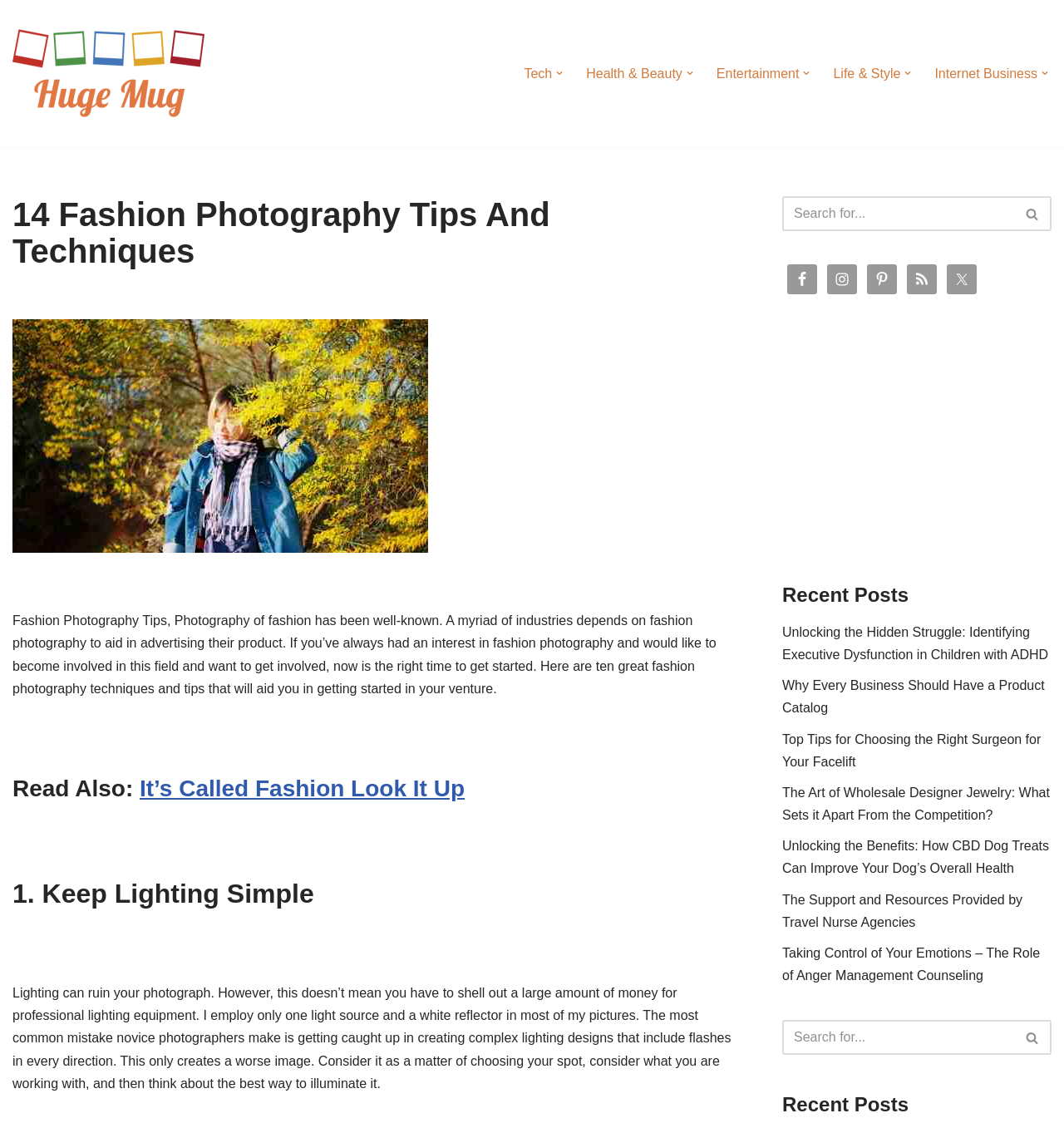Please indicate the bounding box coordinates for the clickable area to complete the following task: "Click the email link". The coordinates should be specified as four float numbers between 0 and 1, i.e., [left, top, right, bottom].

None